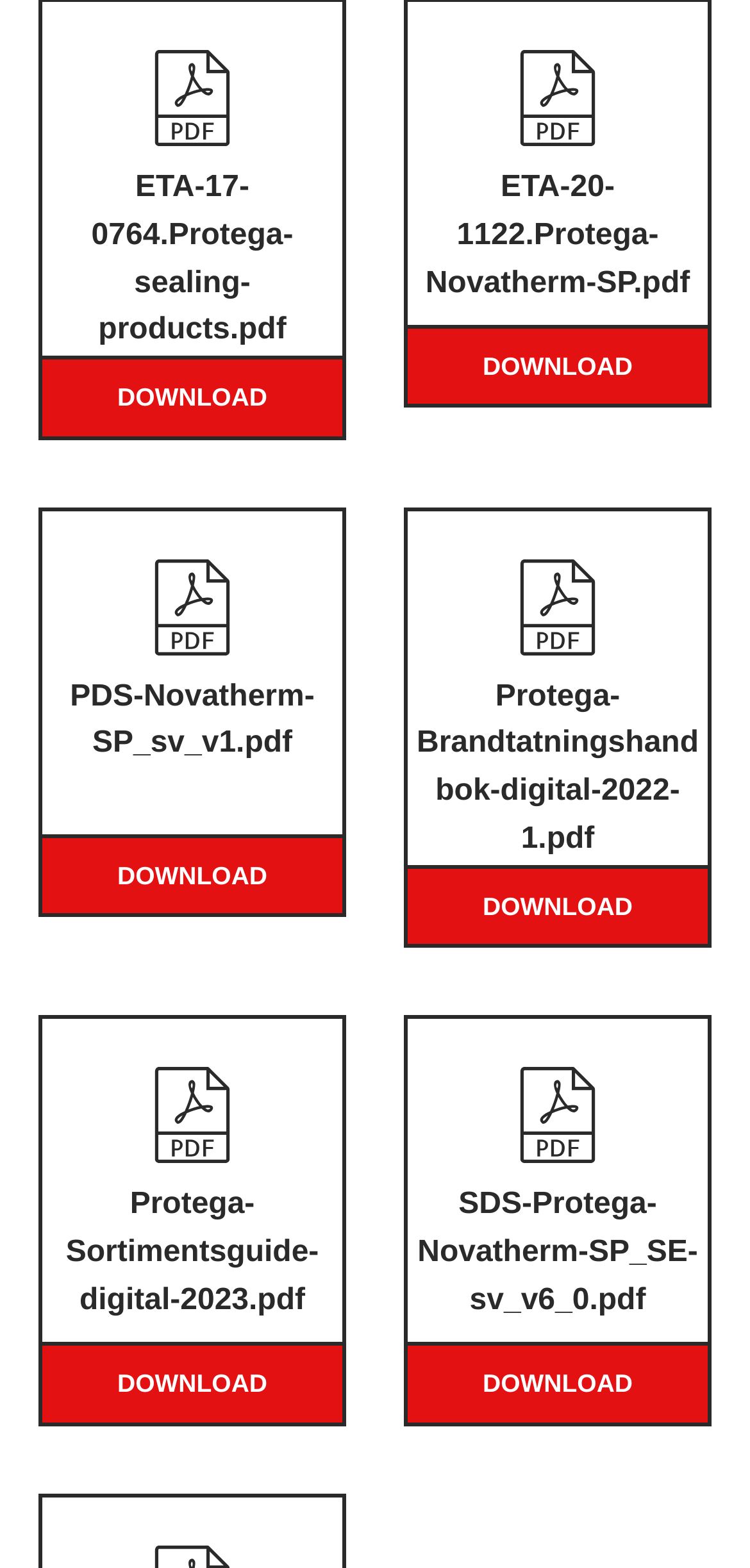Please look at the image and answer the question with a detailed explanation: What is the name of the first downloadable file?

I looked at the first 'DOWNLOAD' link and its corresponding heading, which is 'ETA-17-0764.Protega-sealing-products.pdf', indicating that this is the name of the first downloadable file.